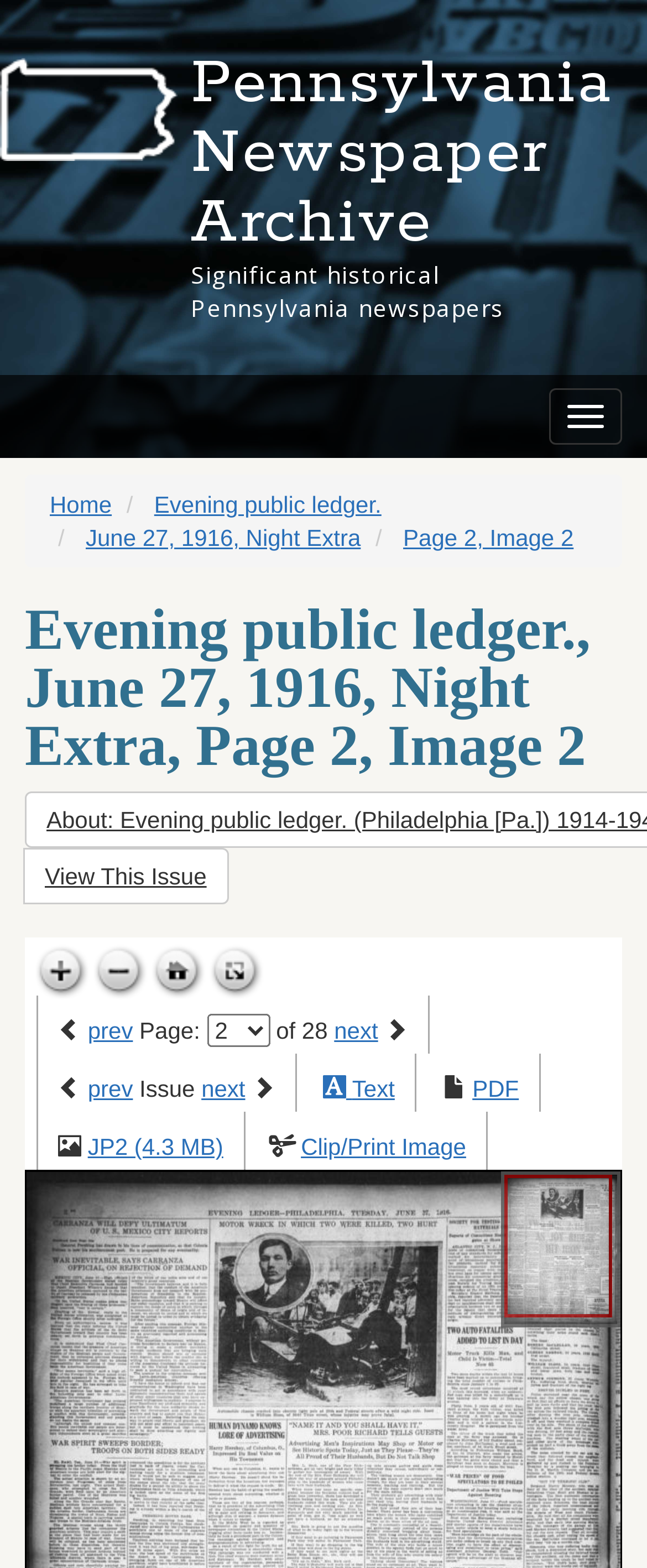Given the element description View This Issue, specify the bounding box coordinates of the corresponding UI element in the format (top-left x, top-left y, bottom-right x, bottom-right y). All values must be between 0 and 1.

[0.036, 0.541, 0.353, 0.577]